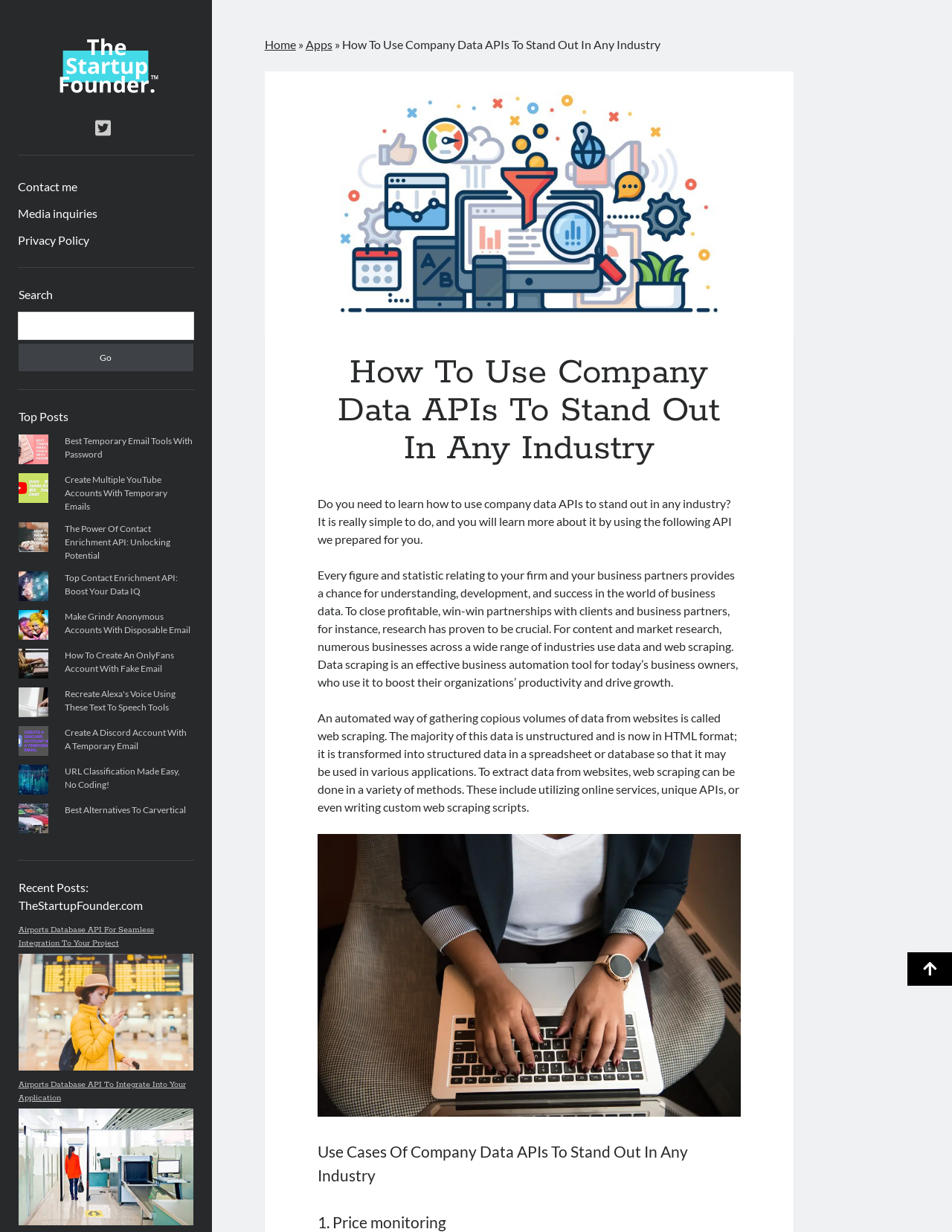Find the bounding box coordinates of the element's region that should be clicked in order to follow the given instruction: "Read the article 'Best Temporary Email Tools With Password'". The coordinates should consist of four float numbers between 0 and 1, i.e., [left, top, right, bottom].

[0.068, 0.353, 0.203, 0.373]